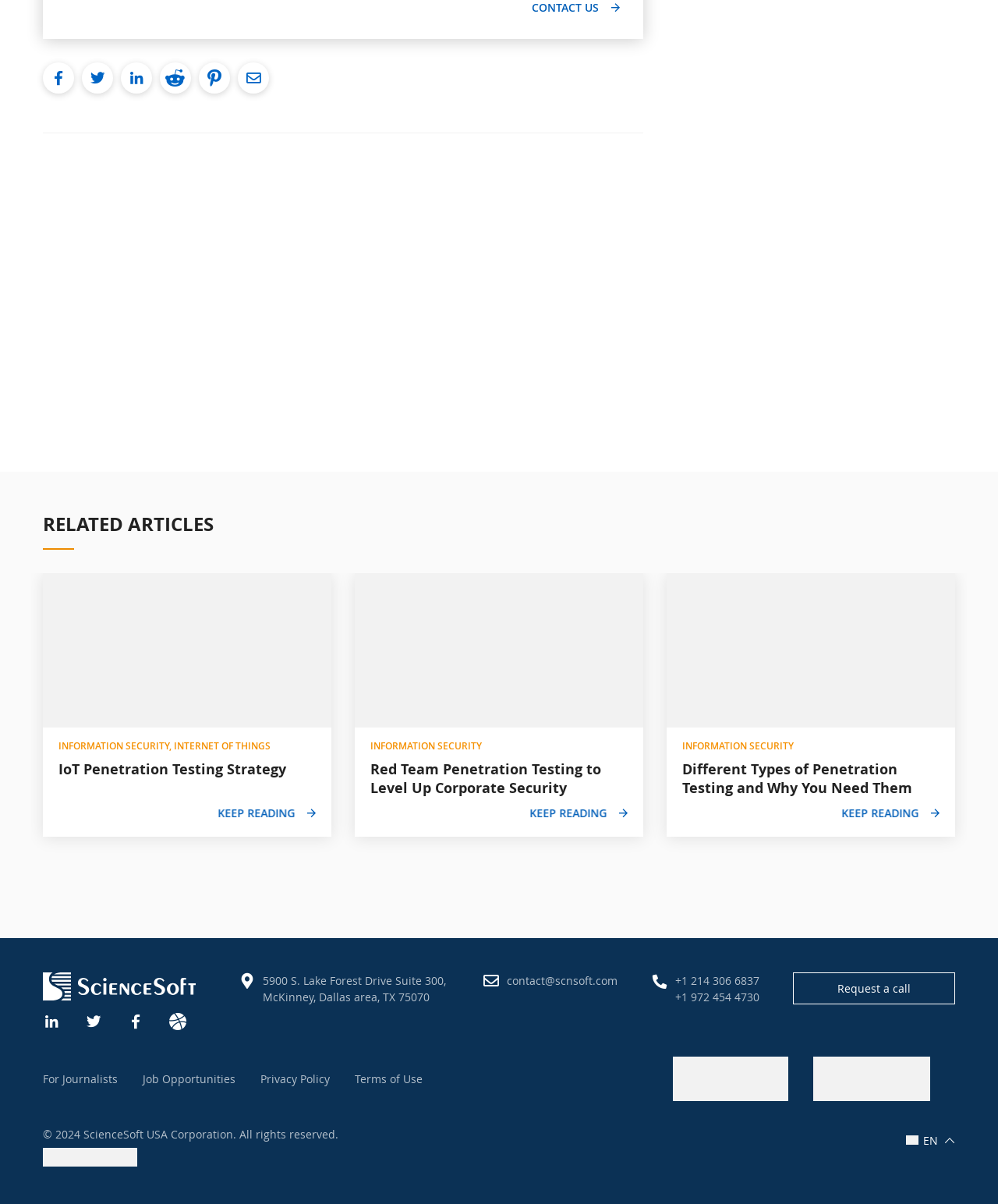Give a concise answer using one word or a phrase to the following question:
What are the social media platforms available on the website?

Facebook, Twitter, LinkedIn, Pinterest, Reddit